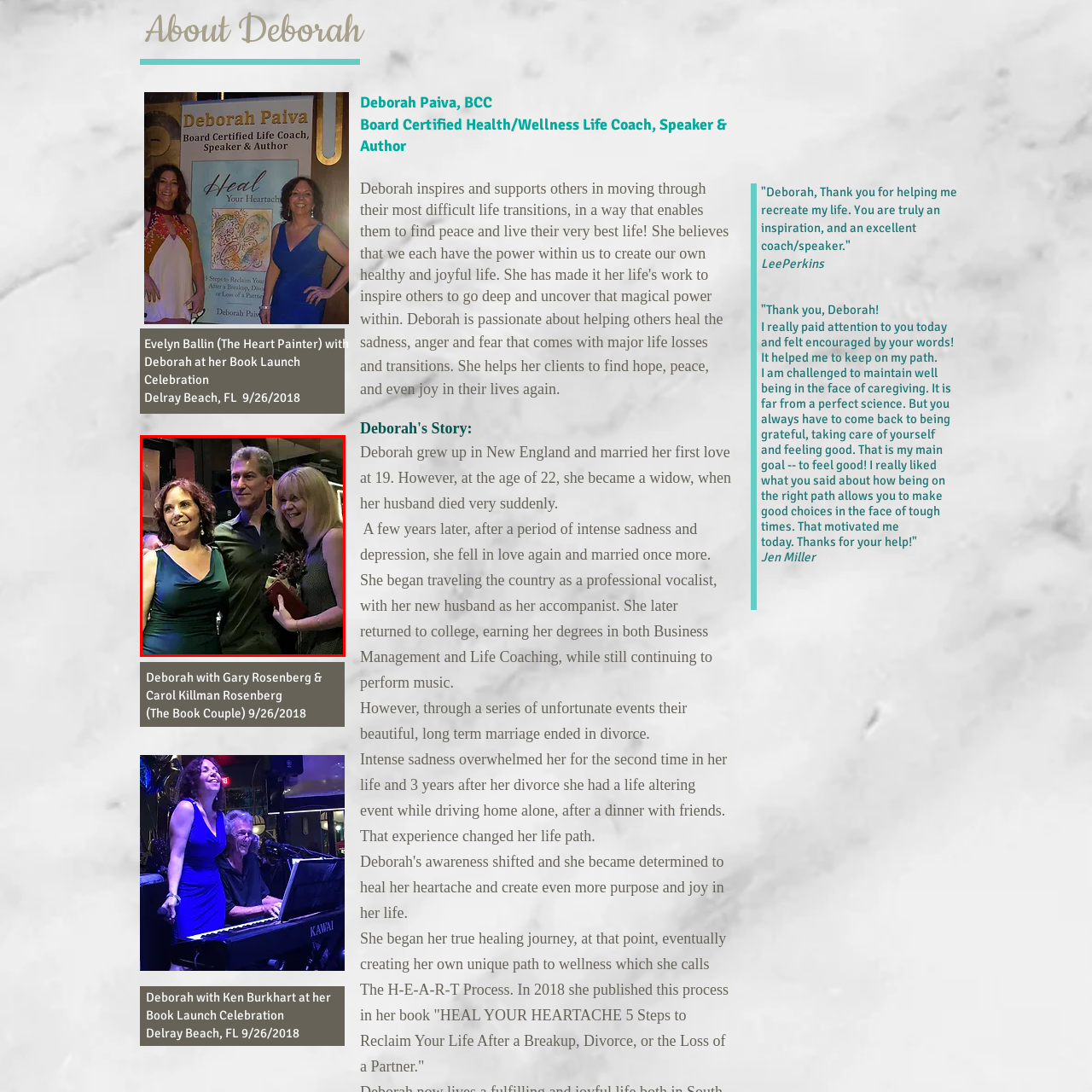Check the image marked by the red frame and reply to the question using one word or phrase:
What is the title of the book being celebrated?

HEAL YOUR HEARTACHE